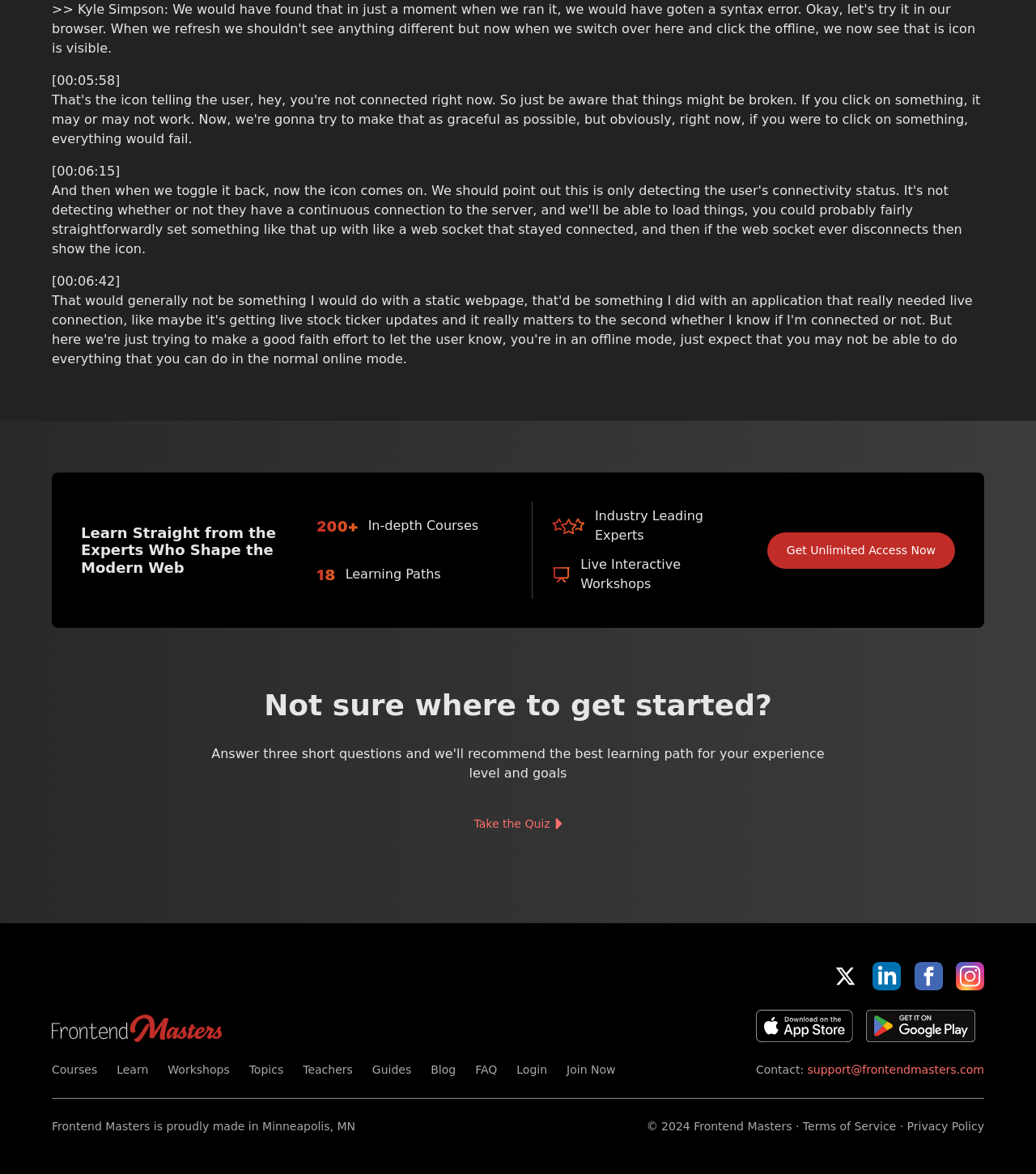Could you find the bounding box coordinates of the clickable area to complete this instruction: "Contact support"?

[0.779, 0.905, 0.95, 0.916]